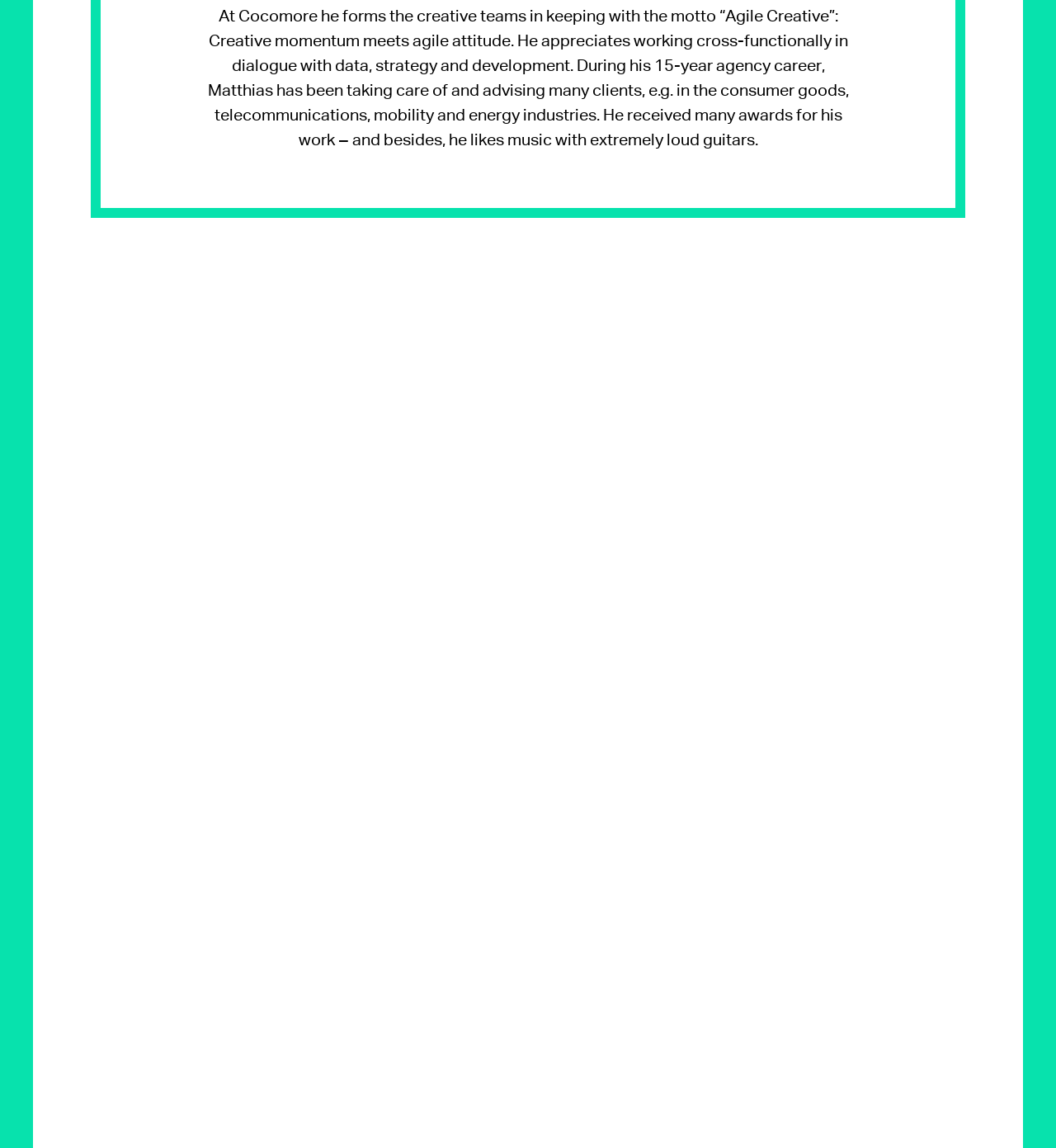Can you identify the bounding box coordinates of the clickable region needed to carry out this instruction: 'Contact via office@cocomore.com'? The coordinates should be four float numbers within the range of 0 to 1, stated as [left, top, right, bottom].

[0.347, 0.6, 0.653, 0.629]